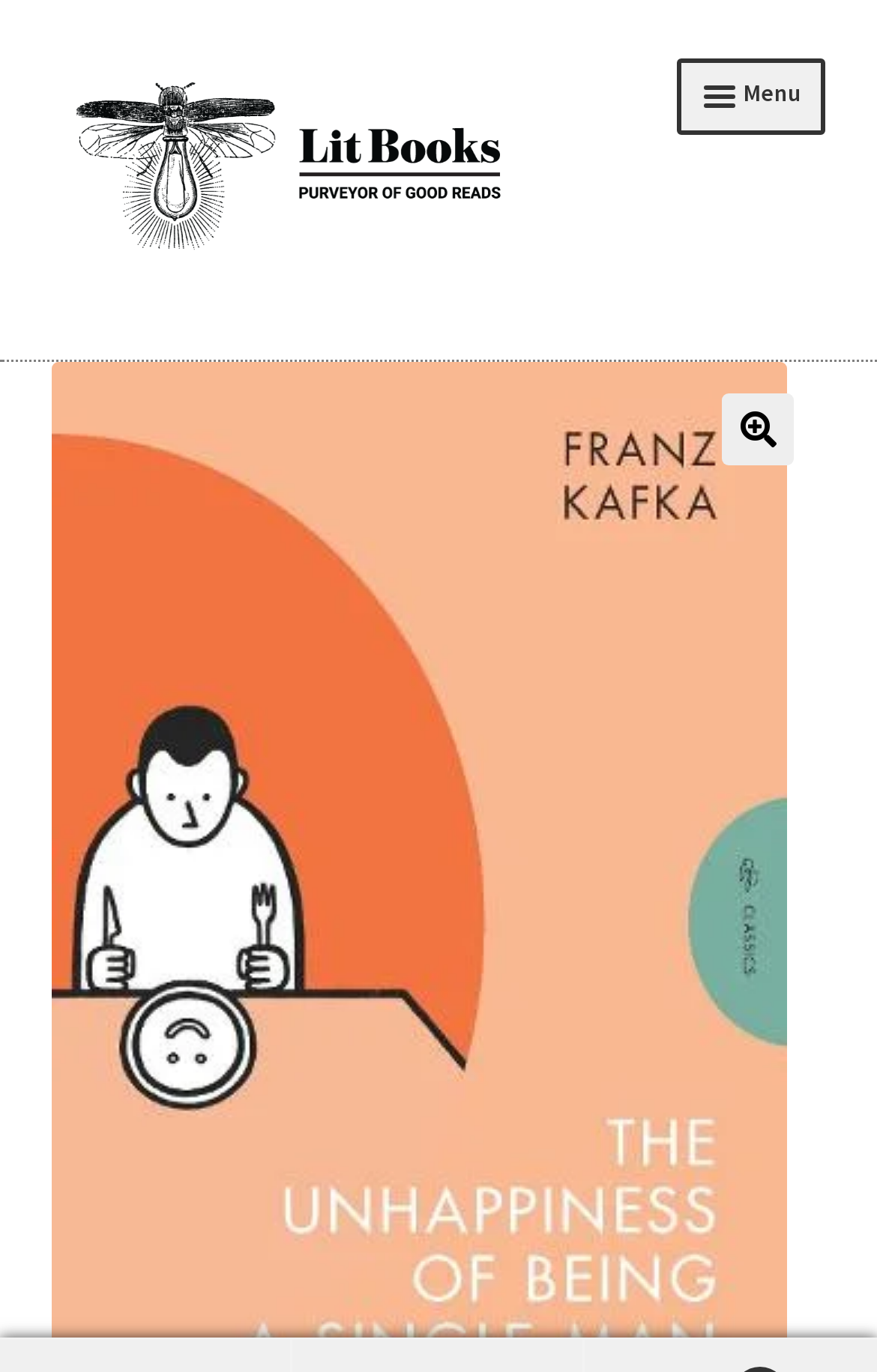Is the menu expanded?
Answer the question with a thorough and detailed explanation.

The button 'Menu' in the primary navigation section has an attribute 'expanded: False', indicating that the menu is not currently expanded.